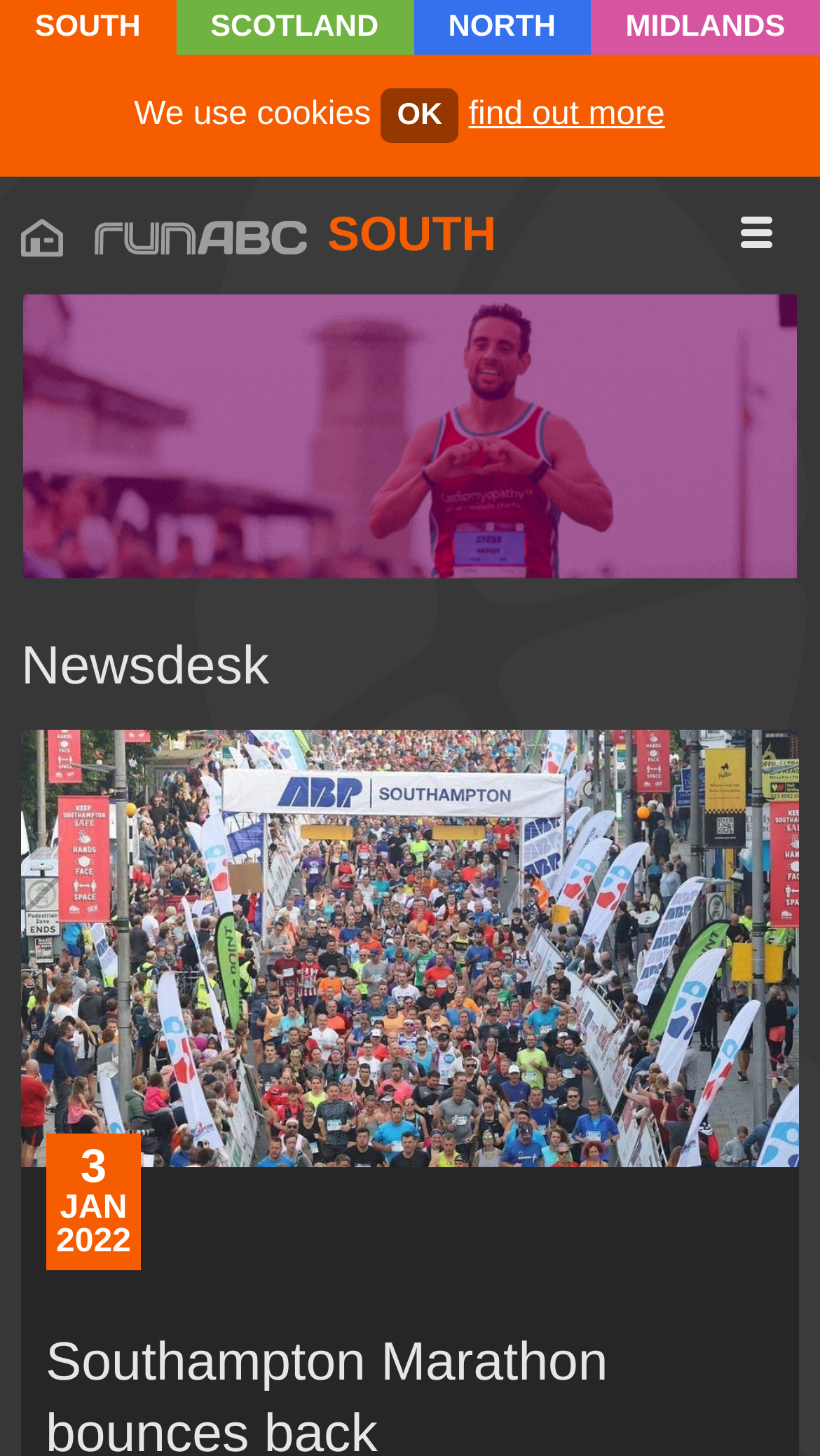Give a detailed overview of the webpage's appearance and contents.

The webpage appears to be an article about the ABP Southampton Marathon 2022 preview. At the top, there are four links arranged horizontally, labeled "SOUTH", "SCOTLAND", "NORTH", and "MIDLANDS", which seem to be navigation links for different regions. Below these links, there is a static text "We use cookies" with two links, "OK" and "find out more", related to cookie settings.

On the left side, there is a link with a icon "\ue900" and a link "runABC" with an accompanying image. Below these links, there is another link "SOUTH" and an icon "\ue926" on the right side.

The main content of the webpage is a news article about the Southampton Marathon 2022 preview. The article has a heading "Newsdesk" and features an image of the Southampton Marathon 2021. The article also includes a timestamp with the date "JAN 2022" at the bottom.

On the top-right corner, there is a link with an icon "\ue90b" and a link "NO THANKS" at the bottom-right corner, which seems to be related to a notification or popup.